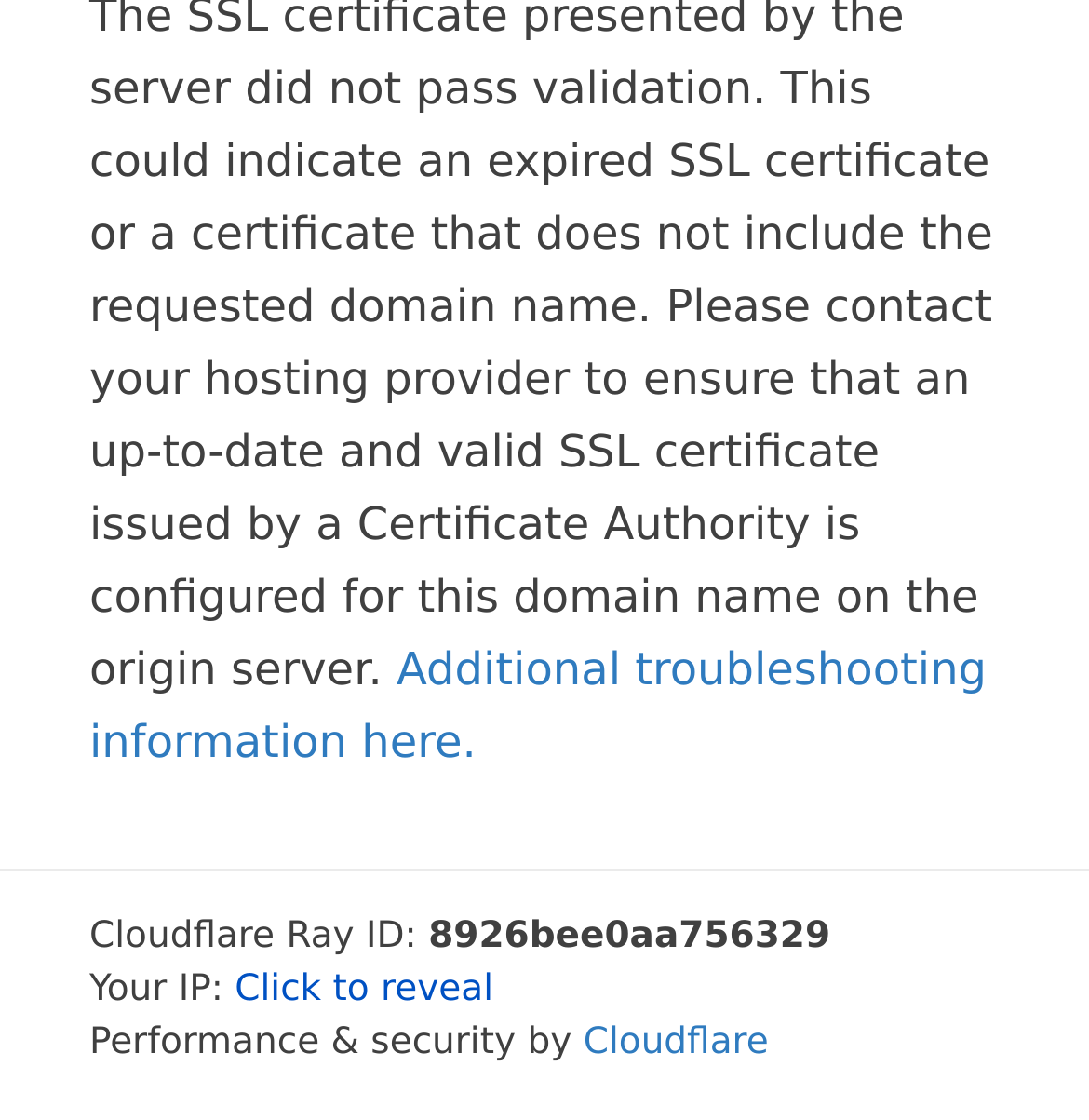Provide a brief response using a word or short phrase to this question:
What is the relation between the IP and the button?

Click to reveal